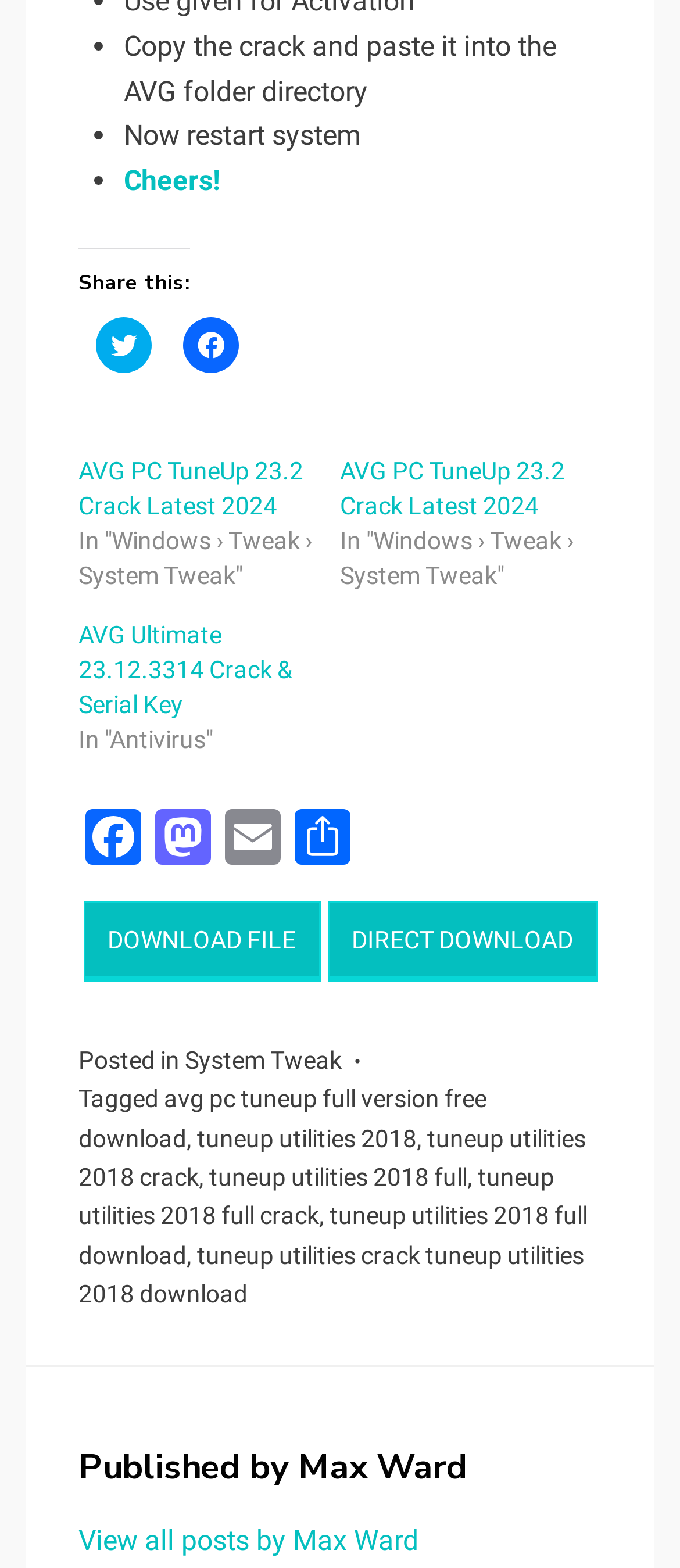Please identify the coordinates of the bounding box that should be clicked to fulfill this instruction: "Click to share on Twitter".

[0.141, 0.202, 0.223, 0.238]